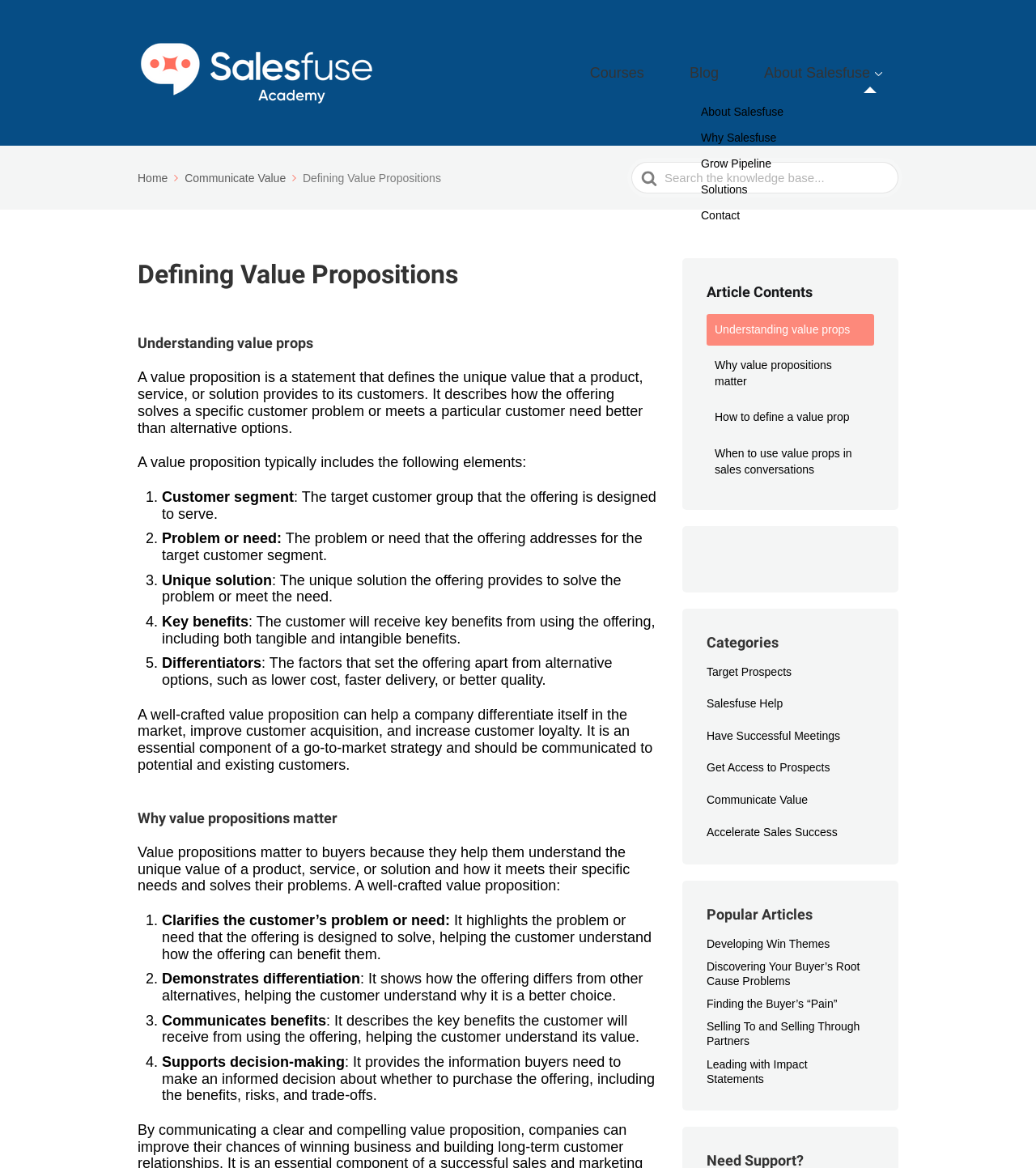Show the bounding box coordinates of the element that should be clicked to complete the task: "Search for something".

[0.609, 0.139, 0.867, 0.166]